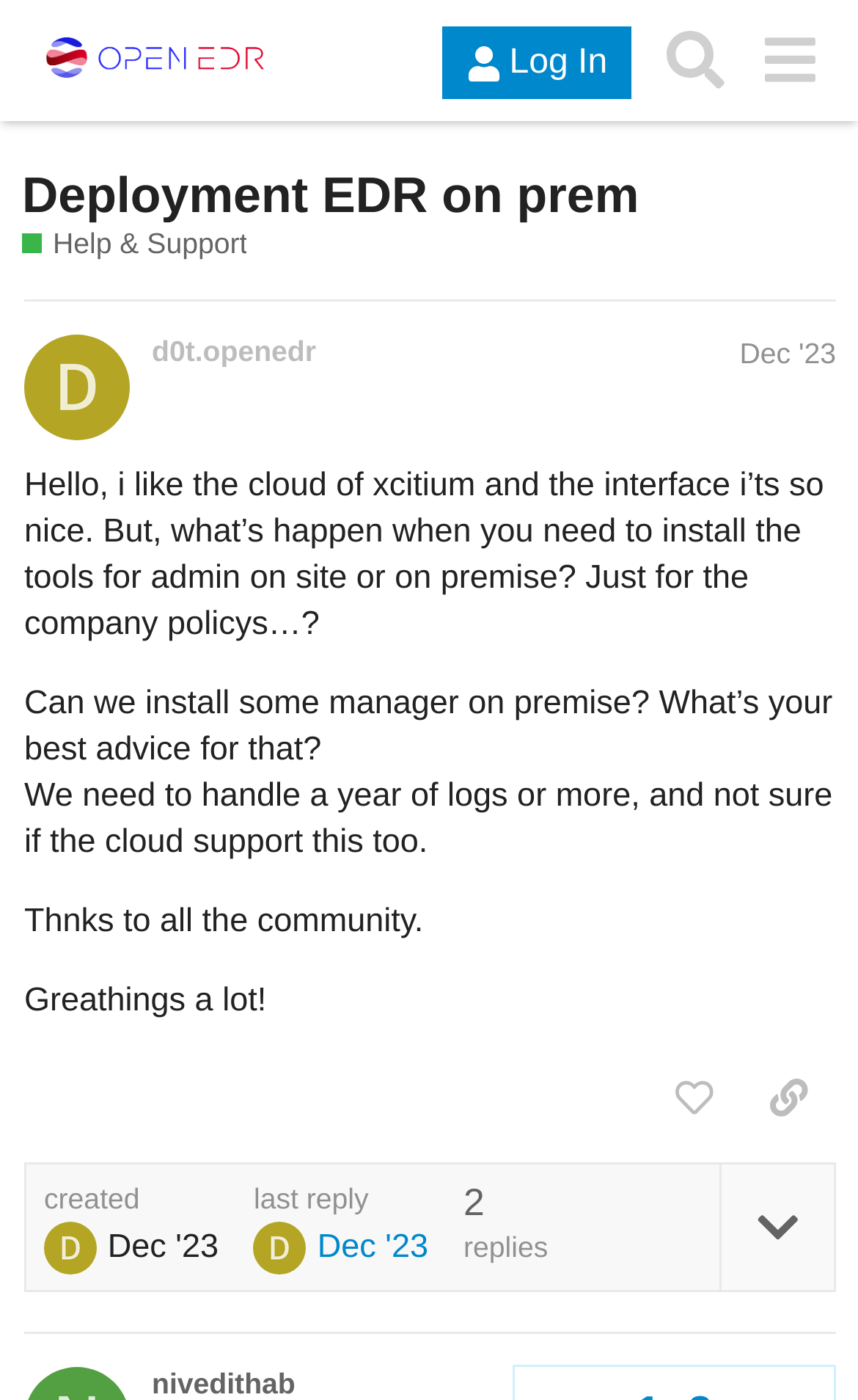Locate the bounding box coordinates of the area that needs to be clicked to fulfill the following instruction: "Search for a topic". The coordinates should be in the format of four float numbers between 0 and 1, namely [left, top, right, bottom].

[0.755, 0.01, 0.865, 0.077]